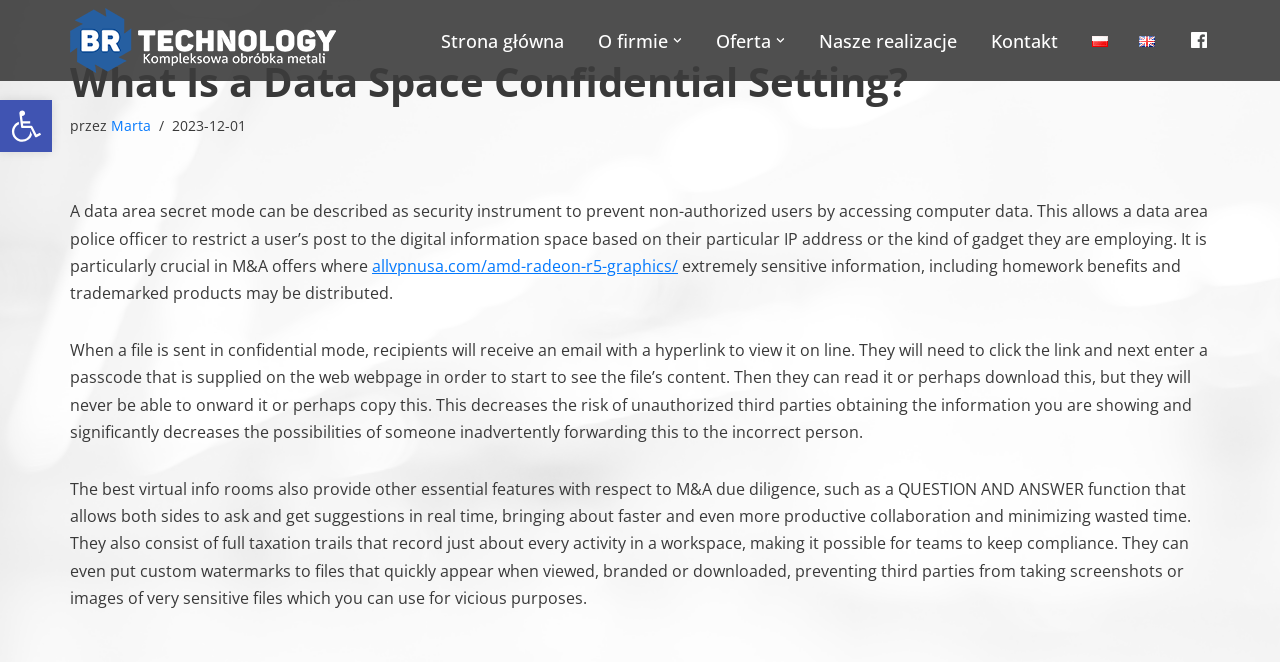Give a concise answer using only one word or phrase for this question:
What language options are available on the webpage?

Polski and English